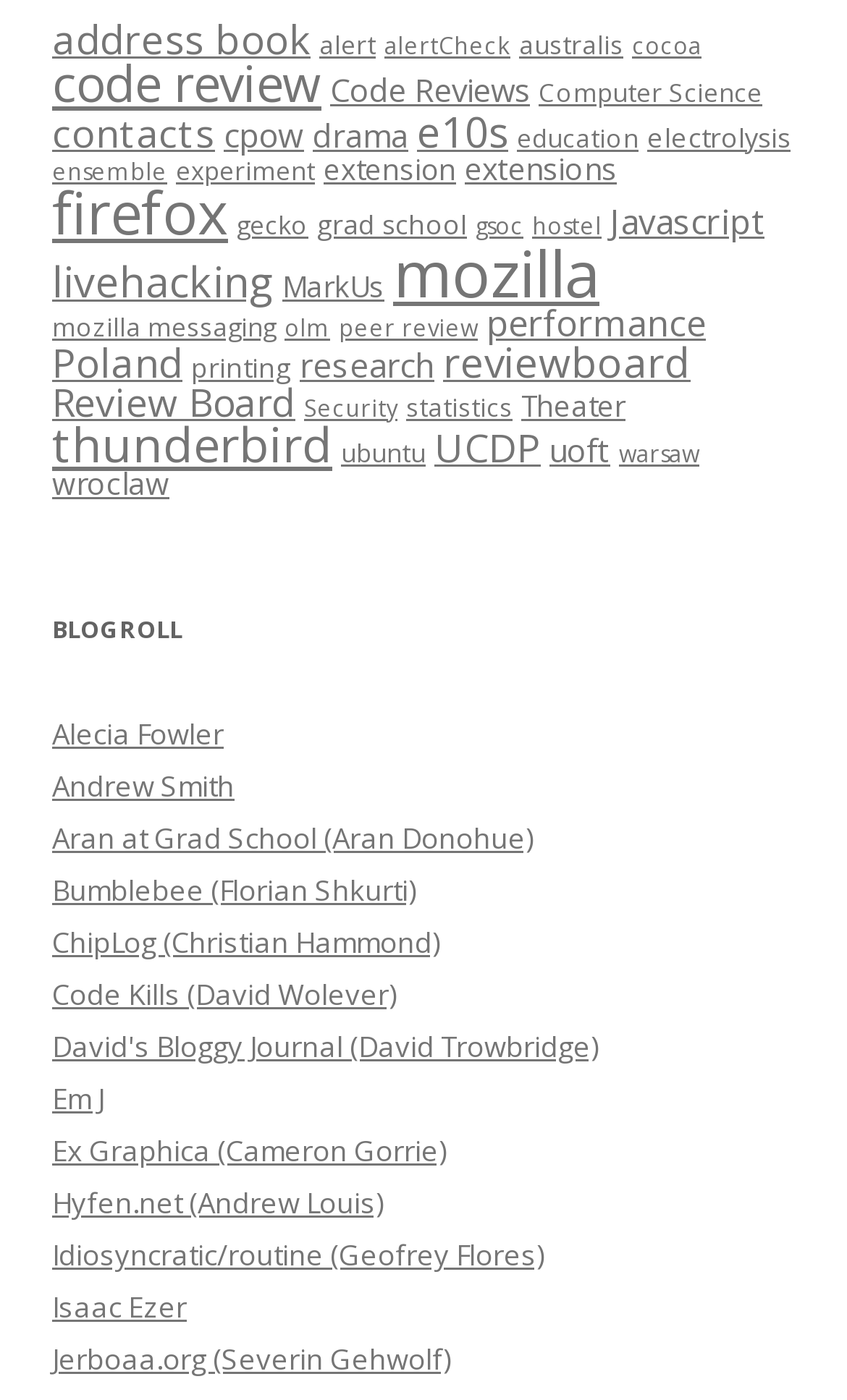Please provide the bounding box coordinates in the format (top-left x, top-left y, bottom-right x, bottom-right y). Remember, all values are floating point numbers between 0 and 1. What is the bounding box coordinate of the region described as: Andrew Smith

[0.062, 0.548, 0.277, 0.576]